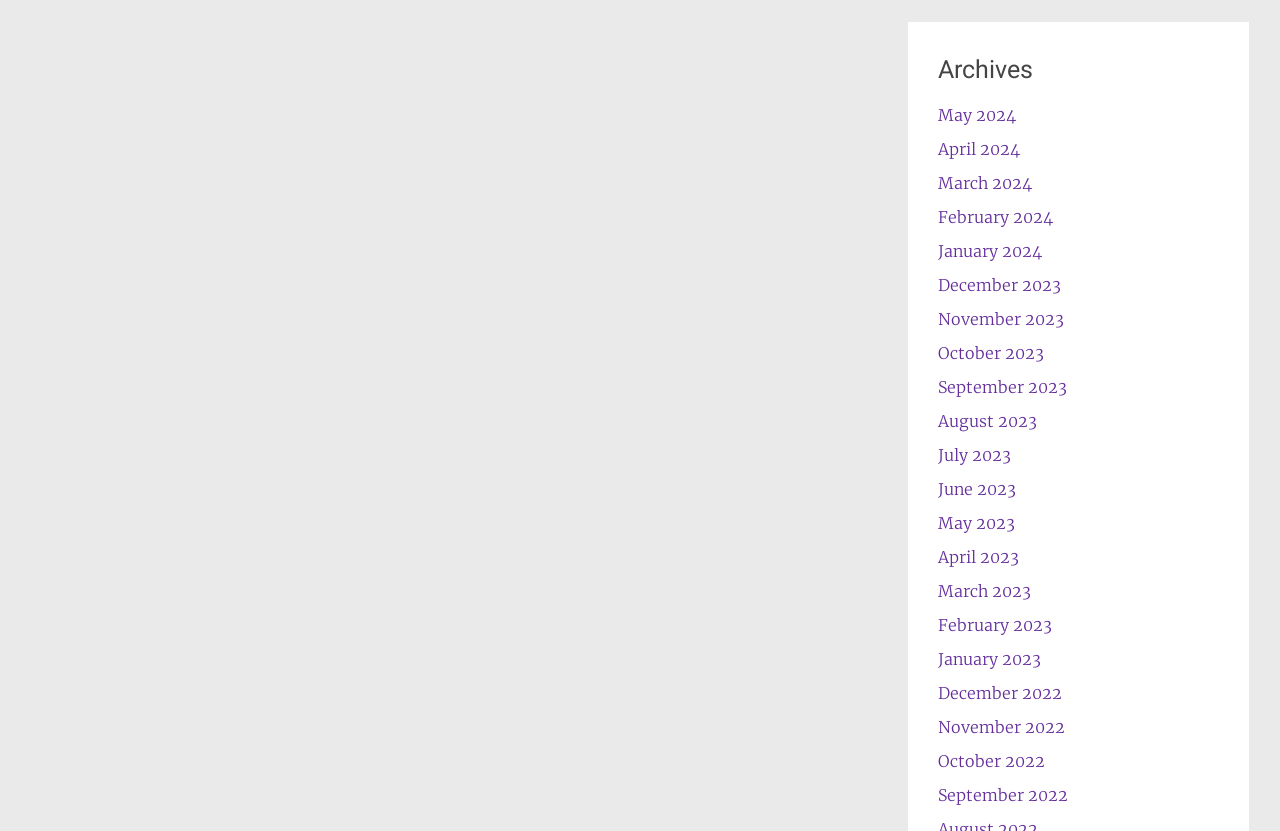Please find the bounding box coordinates of the clickable region needed to complete the following instruction: "Learn about Climate Action Waterloo Region". The bounding box coordinates must consist of four float numbers between 0 and 1, i.e., [left, top, right, bottom].

None